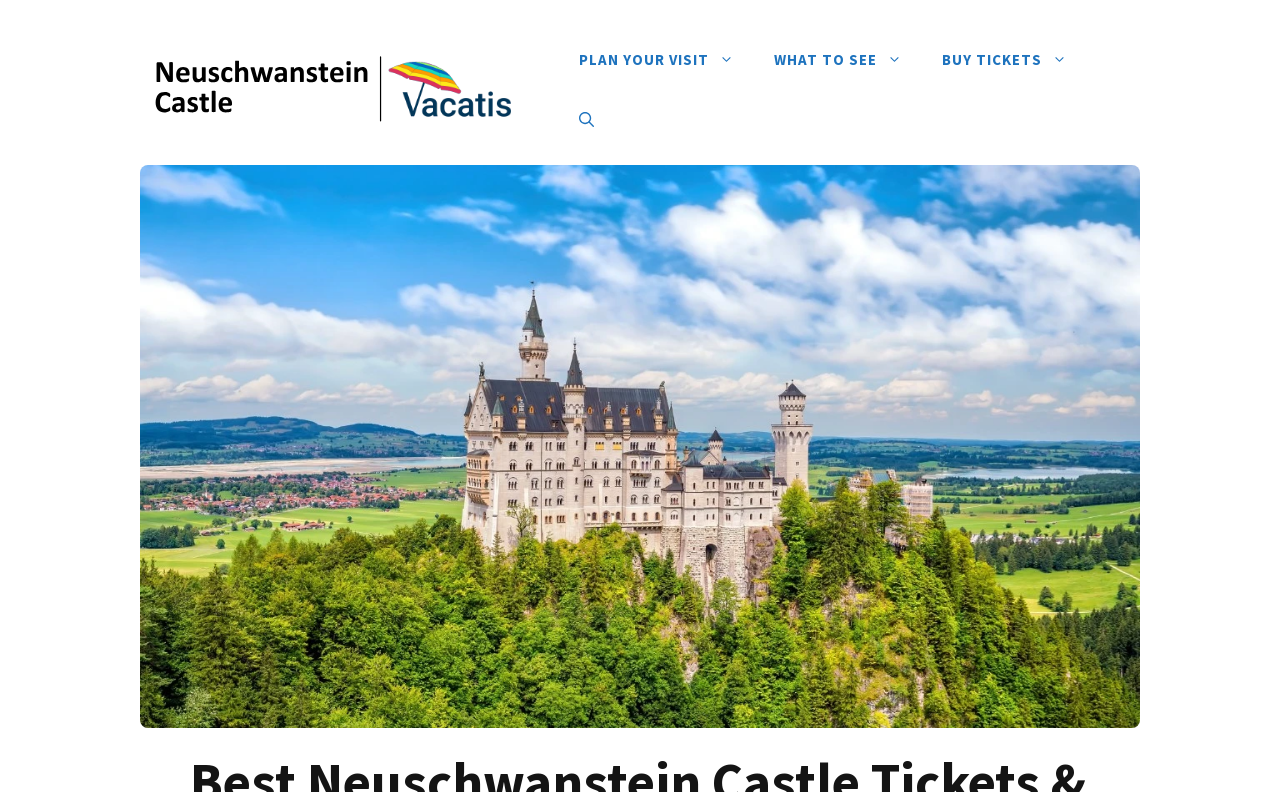What is the purpose of the 'Open Search Bar' link?
Observe the image and answer the question with a one-word or short phrase response.

To search the website